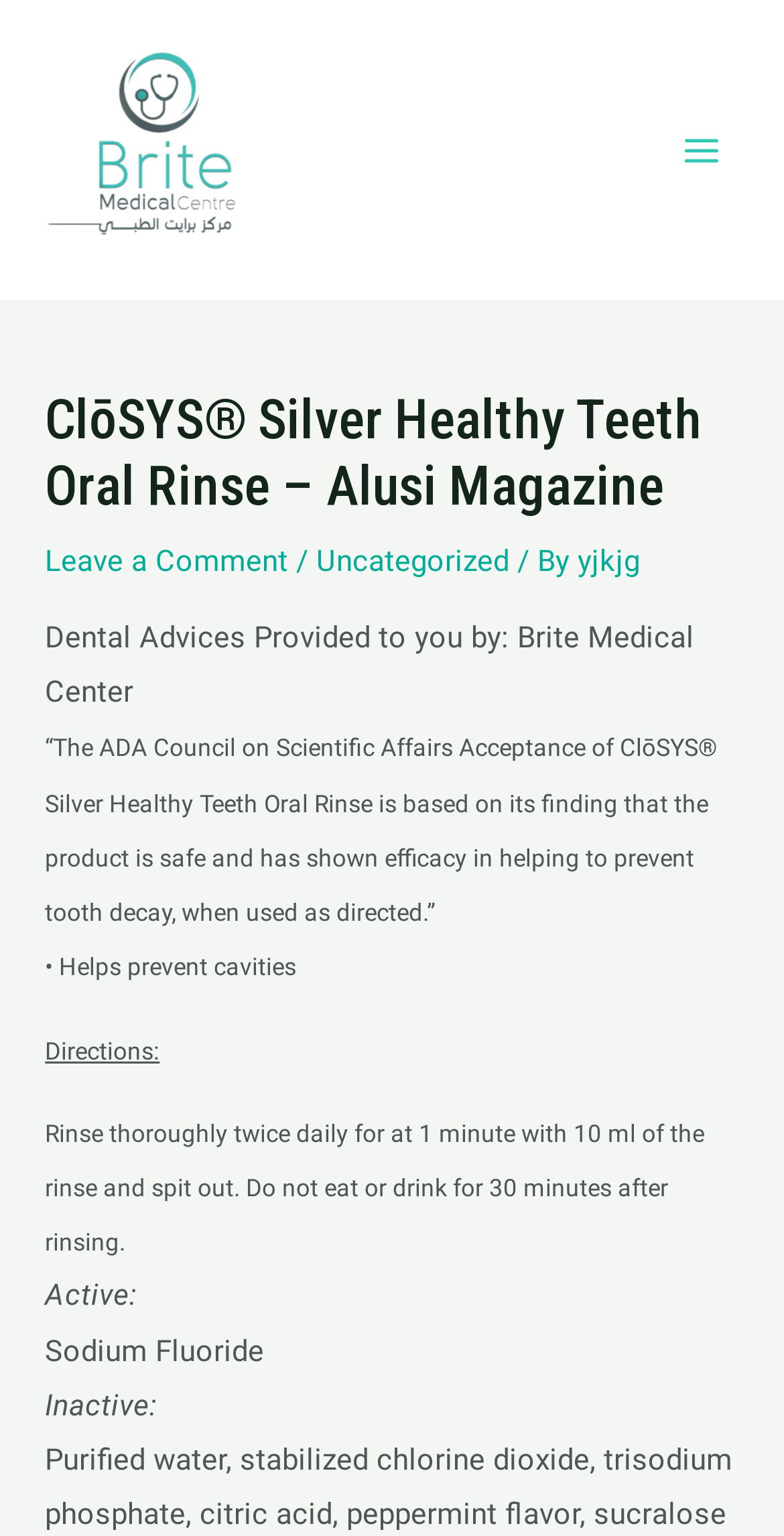How long should you wait after rinsing before eating or drinking?
Look at the image and answer with only one word or phrase.

30 minutes